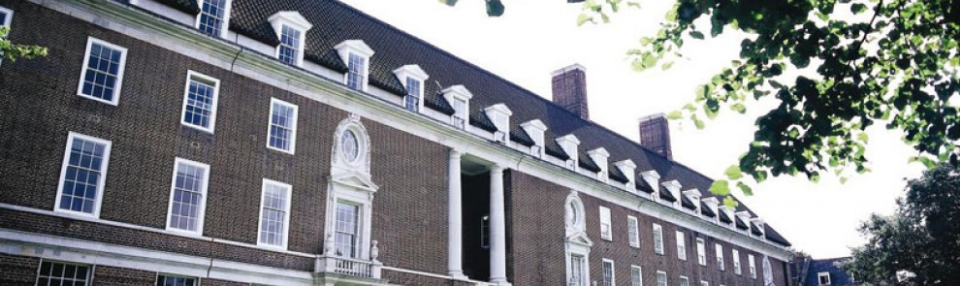Answer the question in one word or a short phrase:
What type of trees flank the structure?

Lush green trees